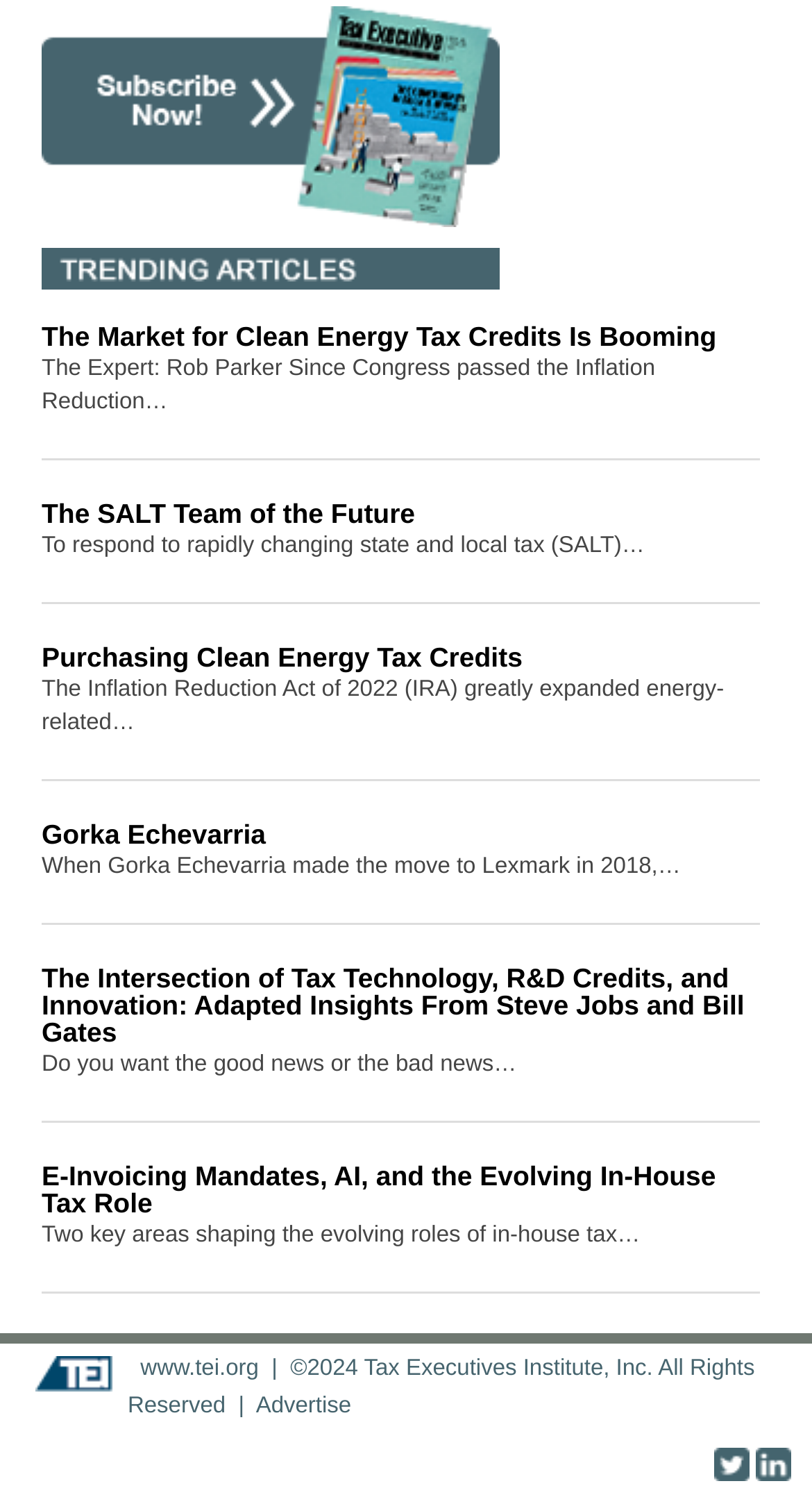Use a single word or phrase to answer the question:
What social media platforms does the organization have a presence on?

Twitter and LinkedIn